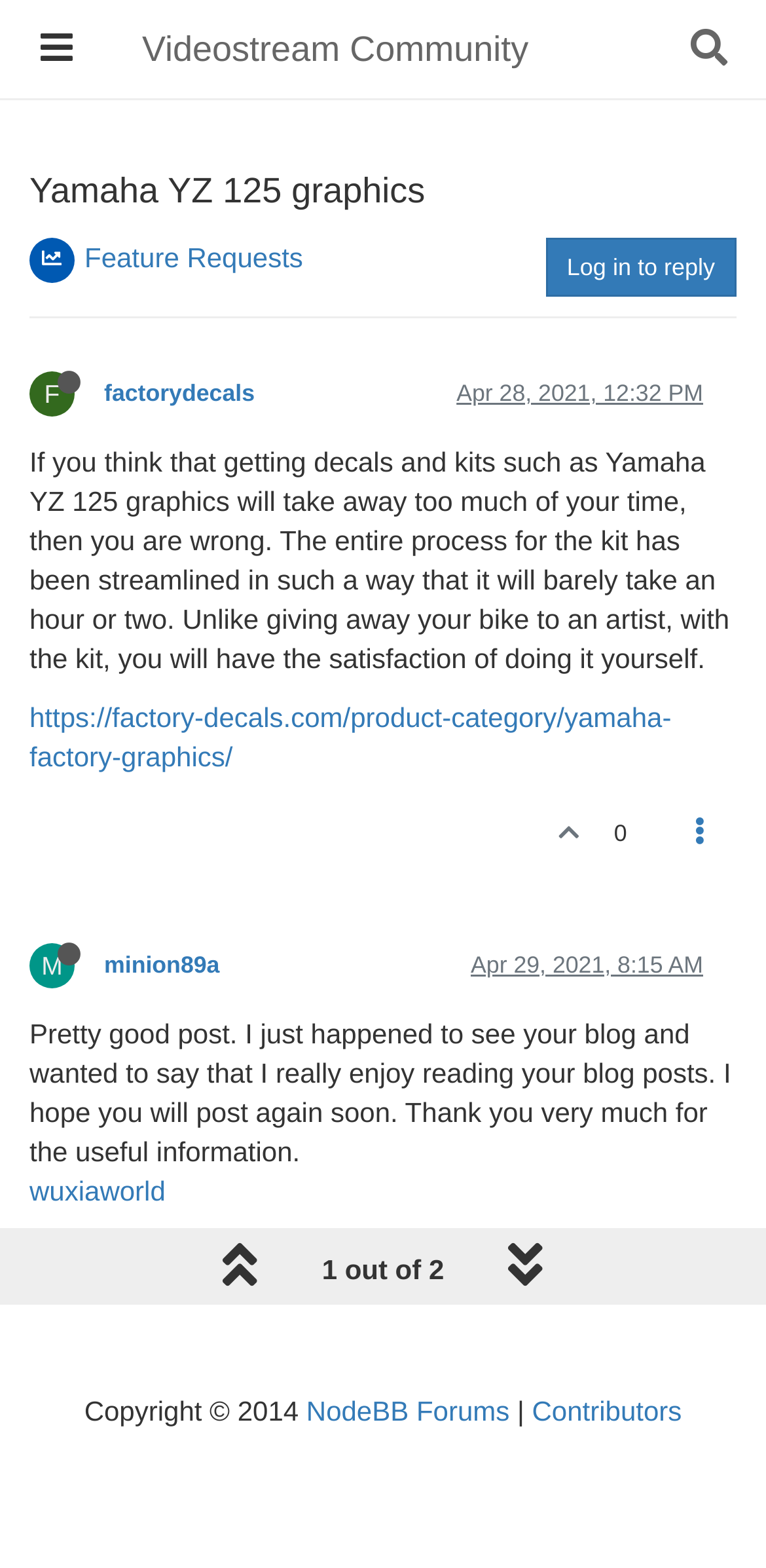Determine the coordinates of the bounding box that should be clicked to complete the instruction: "Visit factorydecals website". The coordinates should be represented by four float numbers between 0 and 1: [left, top, right, bottom].

[0.136, 0.242, 0.332, 0.259]